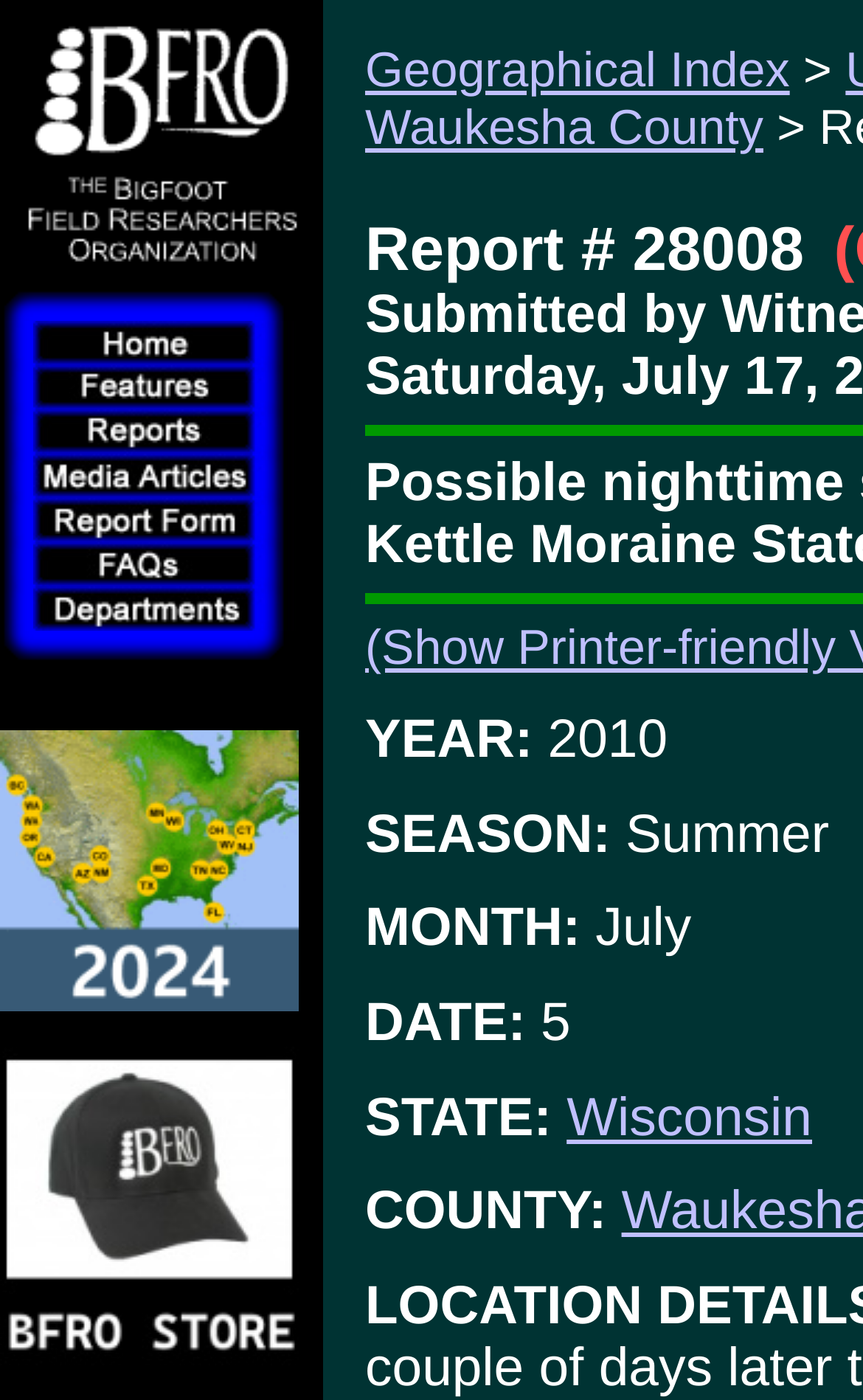What is the logo of the organization?
Look at the image and respond with a one-word or short phrase answer.

Bigfoot Field Researchers Organization